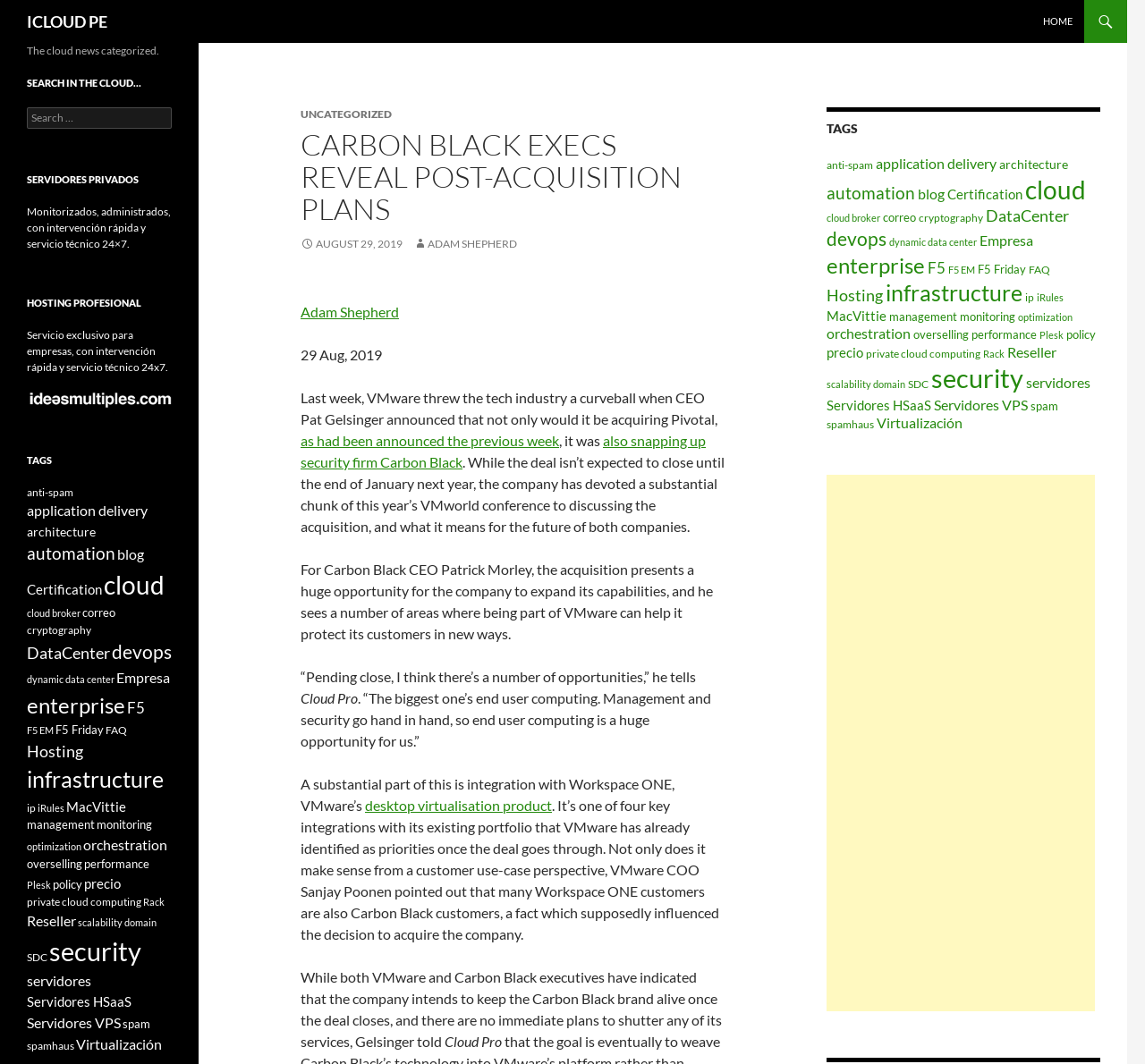How many items are tagged with 'cloud' in the article?
Relying on the image, give a concise answer in one word or a brief phrase.

201 items